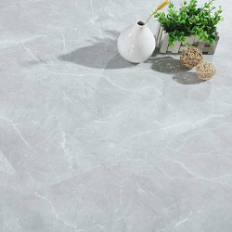What is placed on top of the flooring?
Refer to the image and provide a one-word or short phrase answer.

Decorative elements